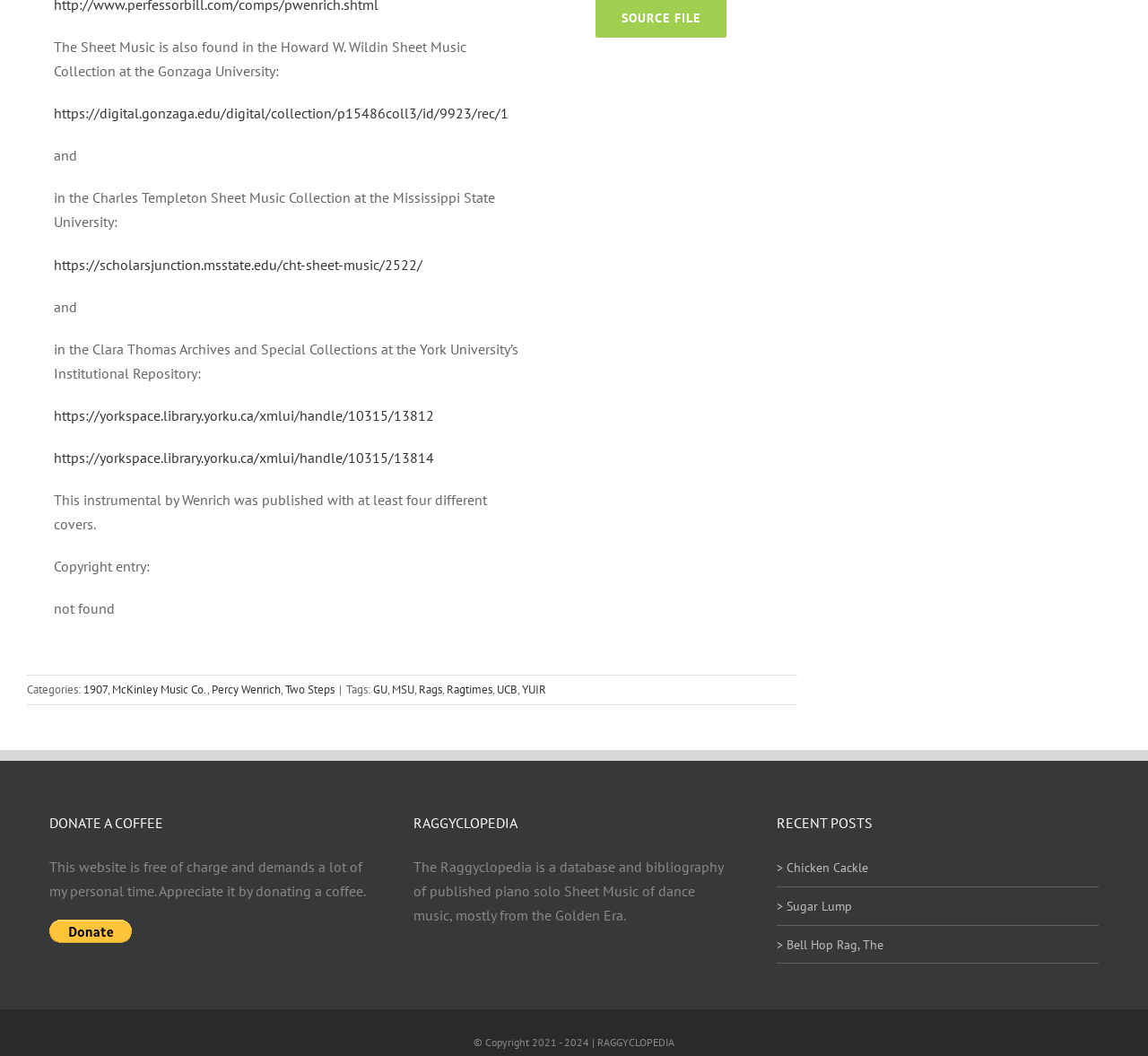Provide a brief response to the question below using one word or phrase:
How many recent posts are listed on the webpage?

Three